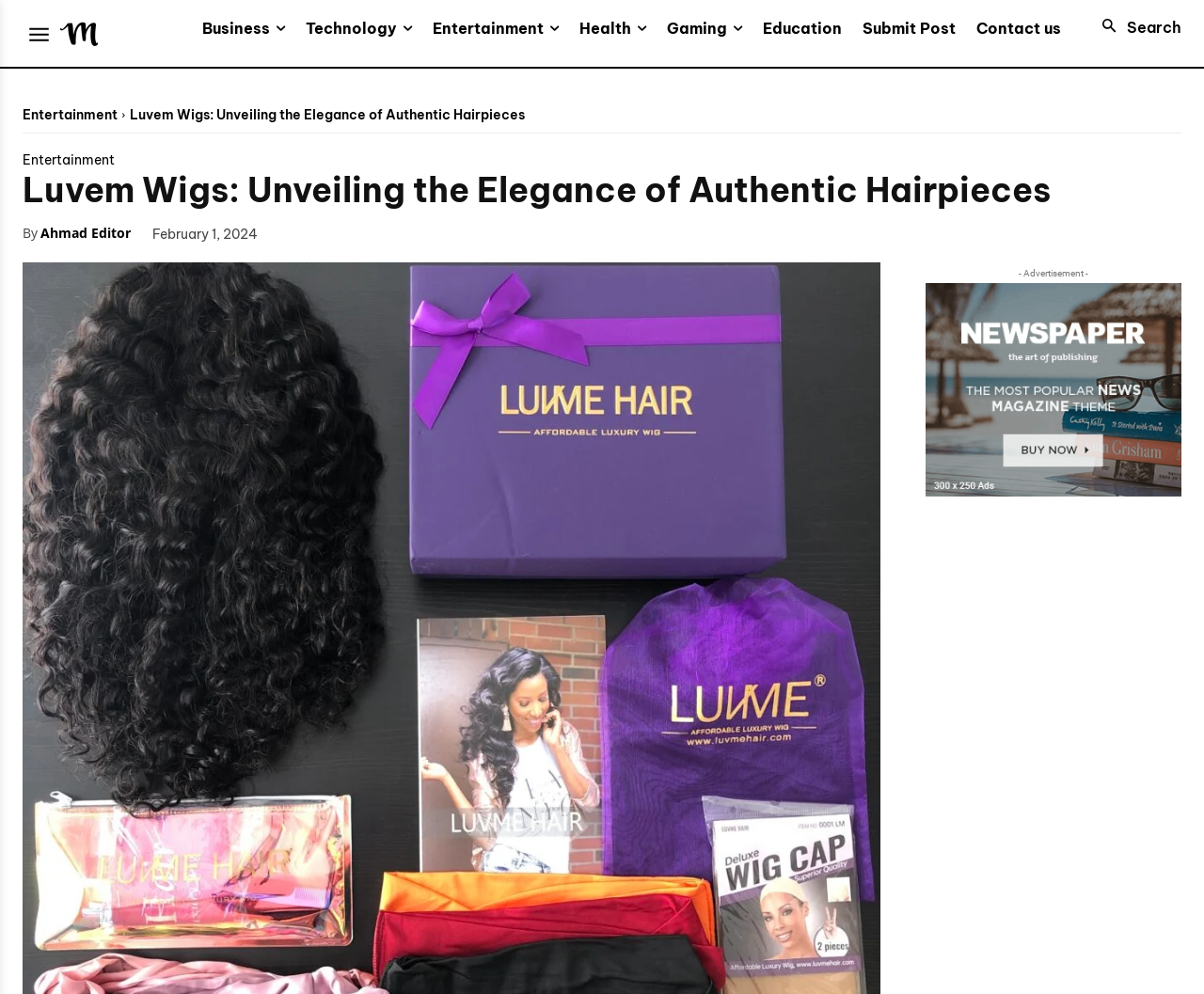Locate and extract the headline of this webpage.

Luvem Wigs: Unveiling the Elegance of Authentic Hairpieces